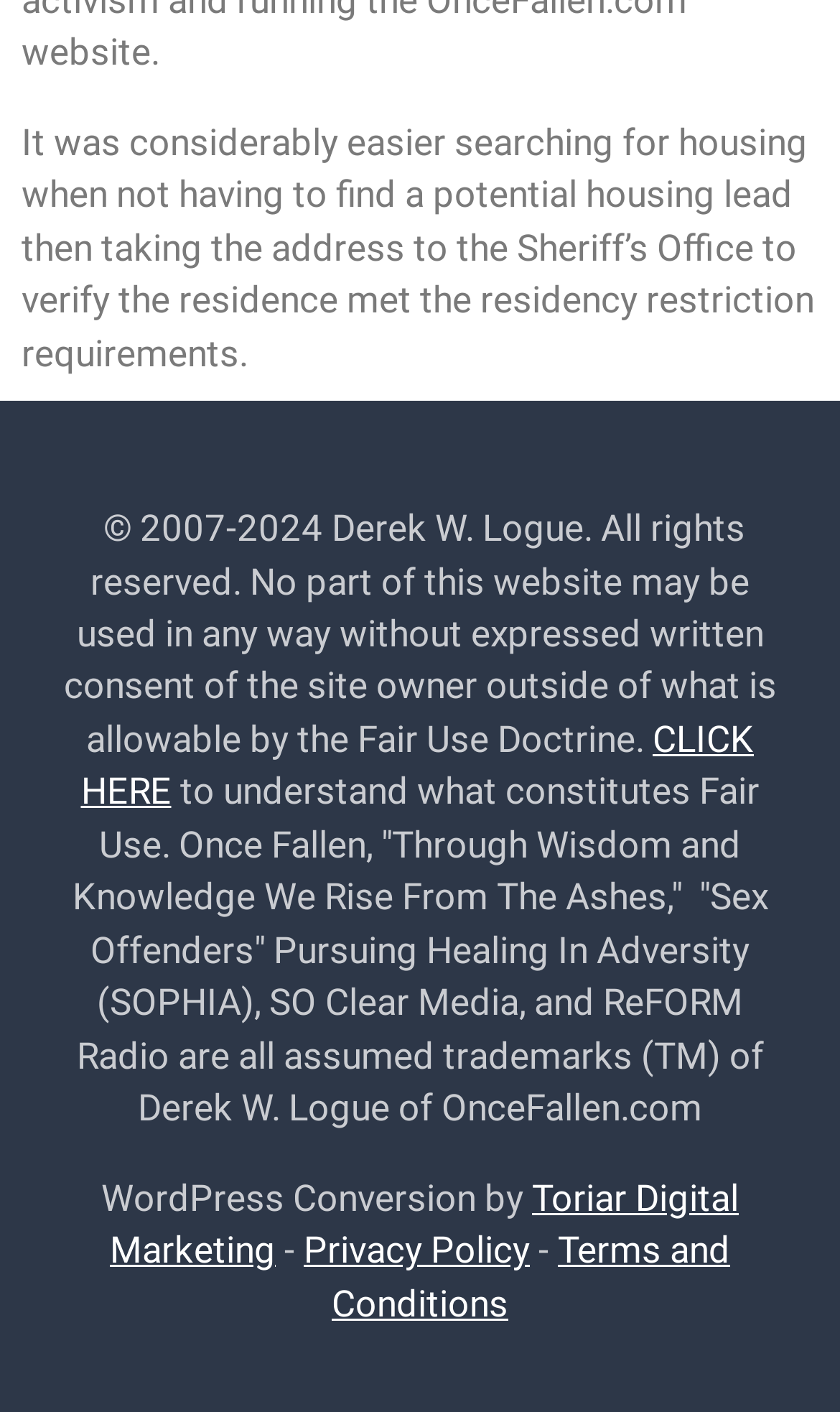Given the element description: "Toriar Digital Marketing", predict the bounding box coordinates of this UI element. The coordinates must be four float numbers between 0 and 1, given as [left, top, right, bottom].

[0.131, 0.833, 0.879, 0.9]